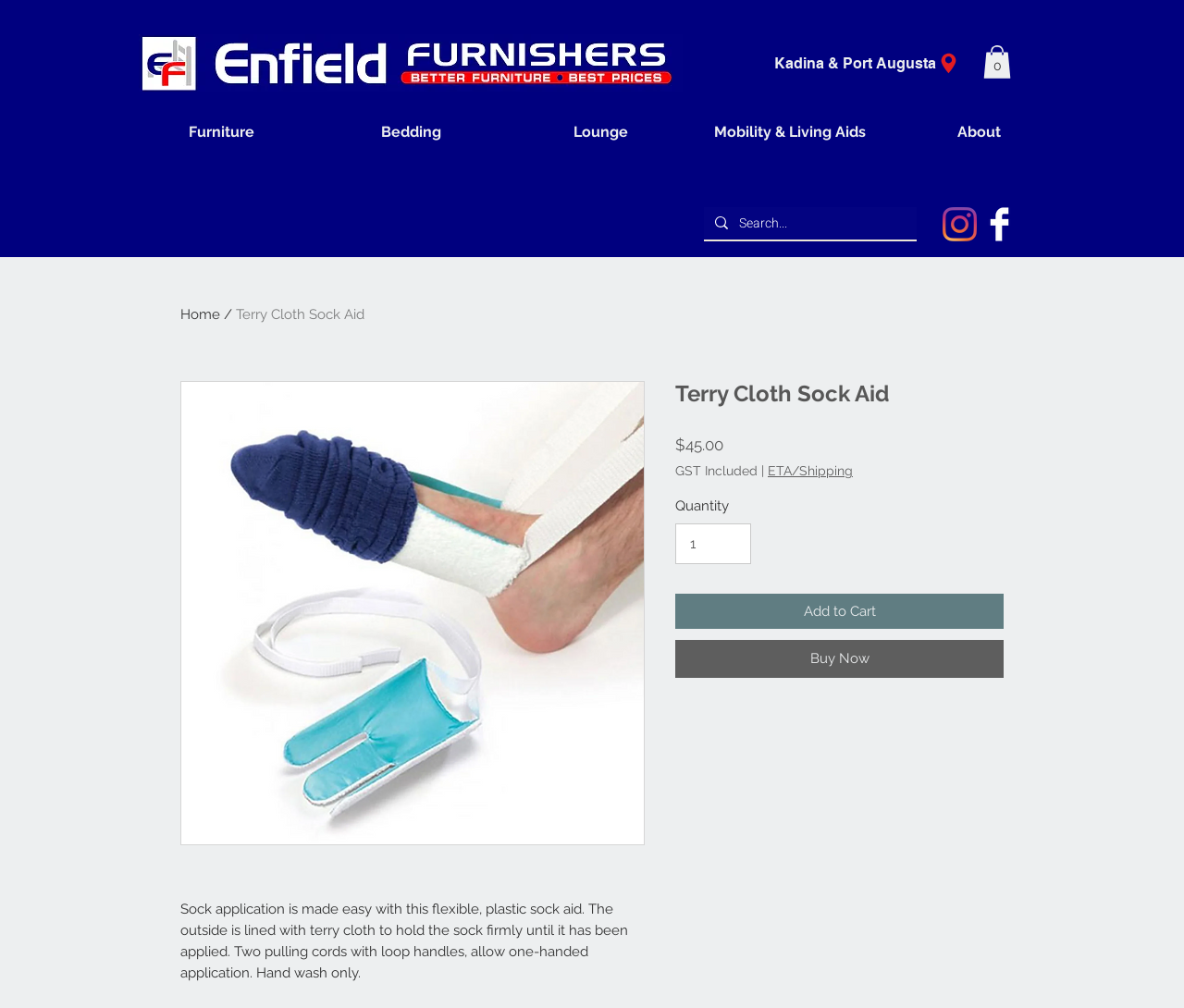What is the material used to line the outside of the sock aid?
Look at the image and provide a short answer using one word or a phrase.

Terry cloth